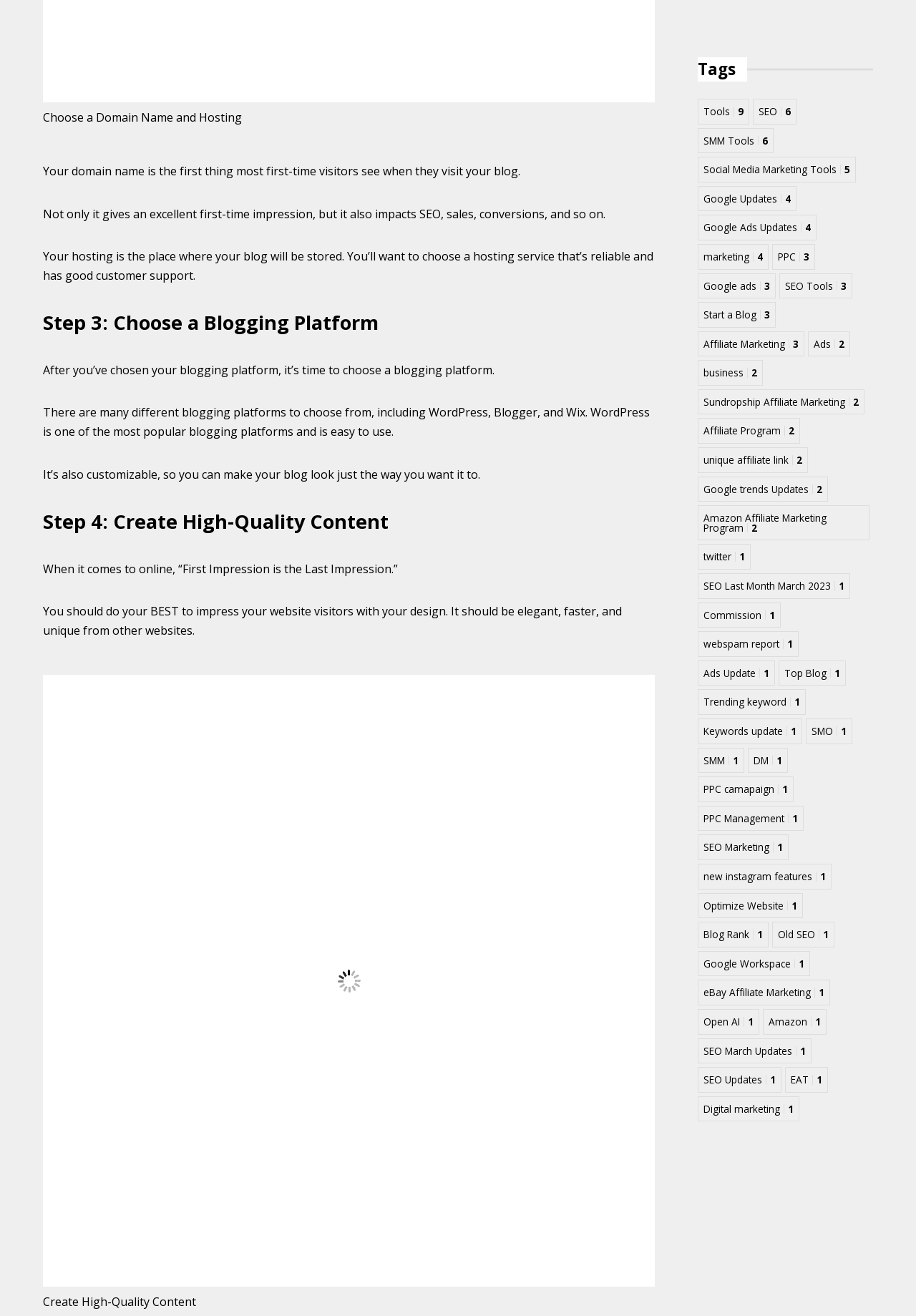Using the information in the image, give a comprehensive answer to the question: 
What is the purpose of a hosting service?

According to the webpage, a hosting service is where a blog will be stored, and it's essential to choose a reliable hosting service with good customer support.